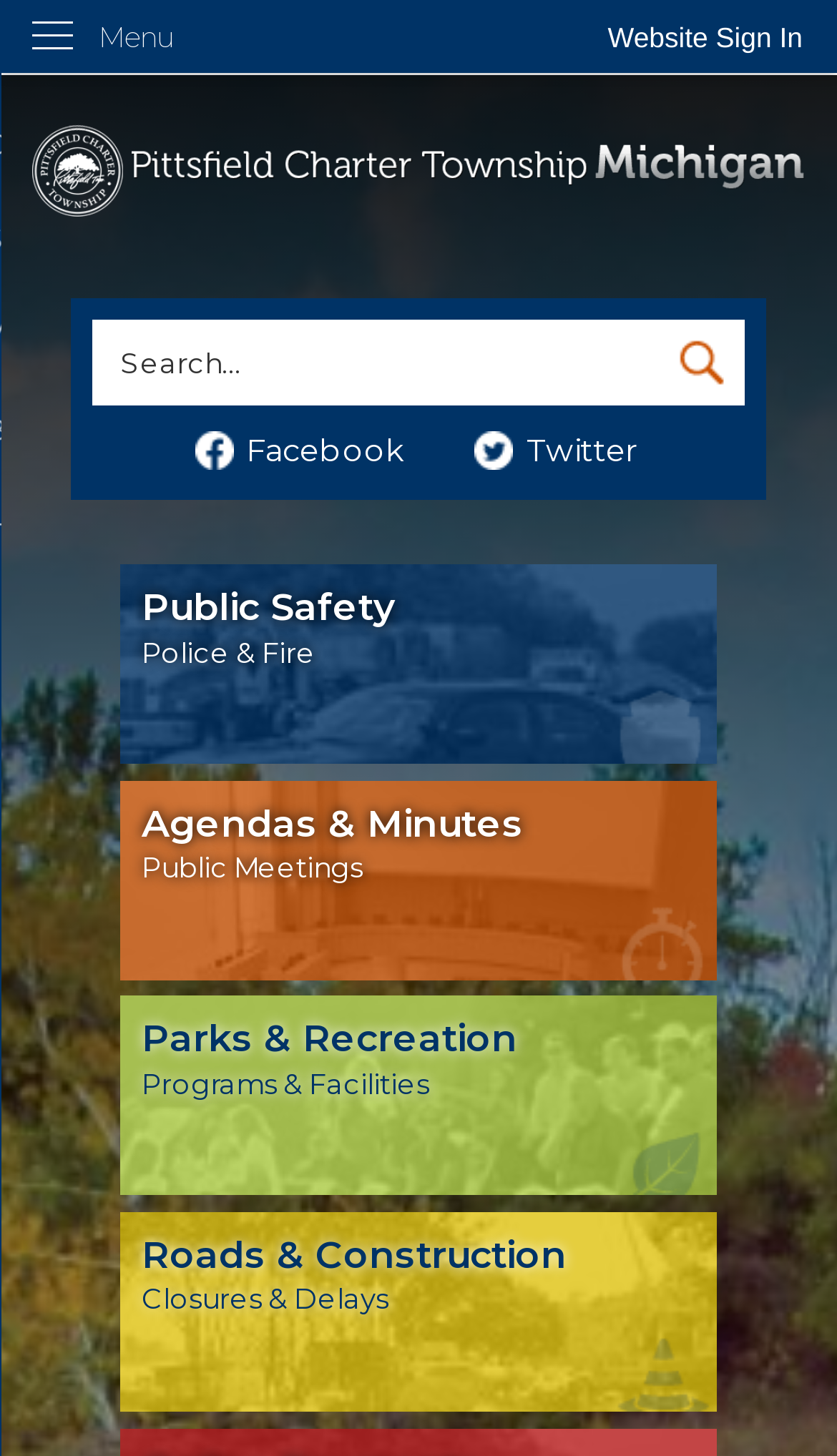Please indicate the bounding box coordinates of the element's region to be clicked to achieve the instruction: "Visit the Facebook page". Provide the coordinates as four float numbers between 0 and 1, i.e., [left, top, right, bottom].

[0.233, 0.295, 0.489, 0.323]